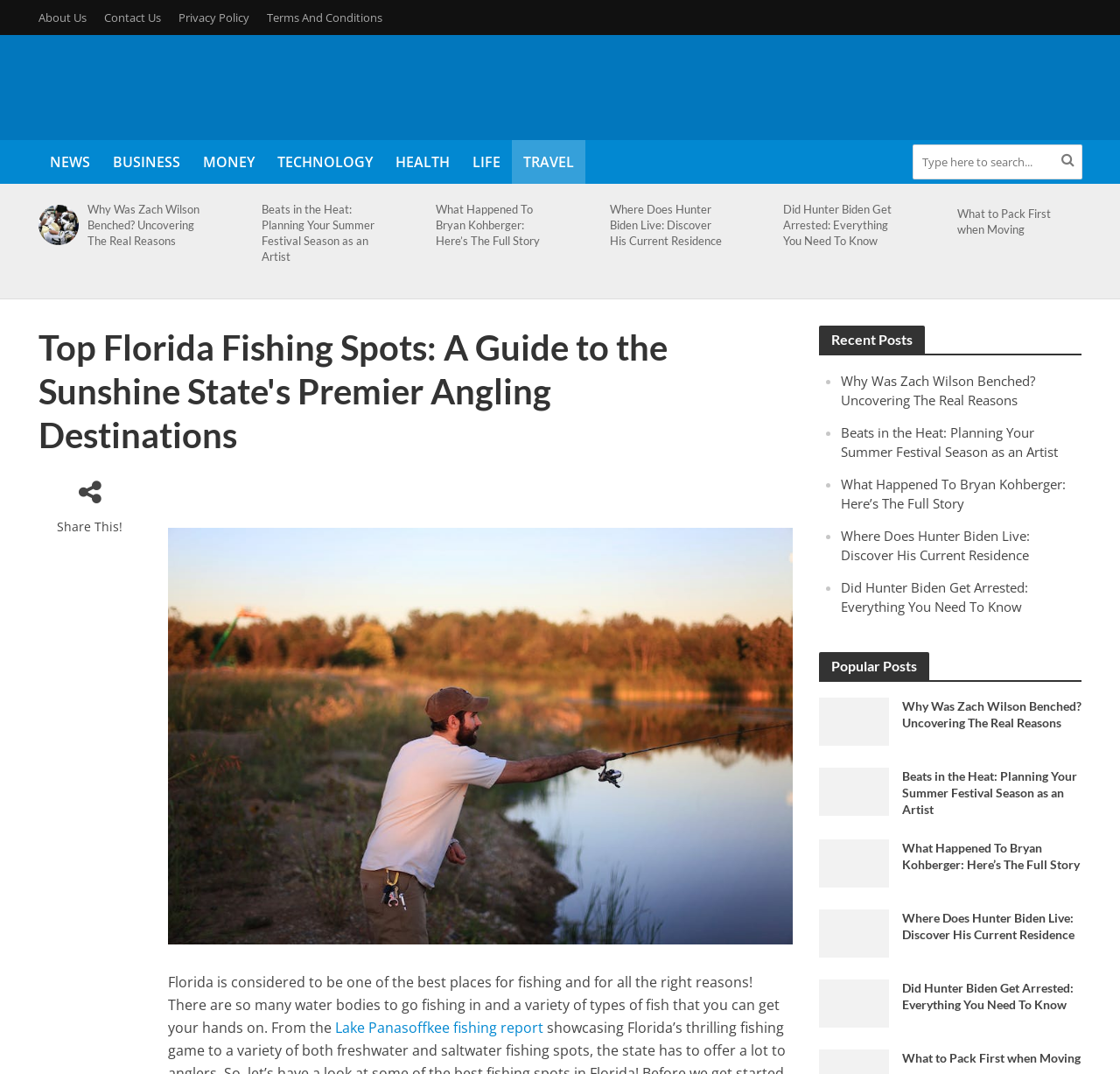Identify the bounding box coordinates of the element to click to follow this instruction: 'Discover Beats in the Heat: Planning Your Summer Festival Season as an Artist'. Ensure the coordinates are four float values between 0 and 1, provided as [left, top, right, bottom].

[0.751, 0.395, 0.945, 0.429]